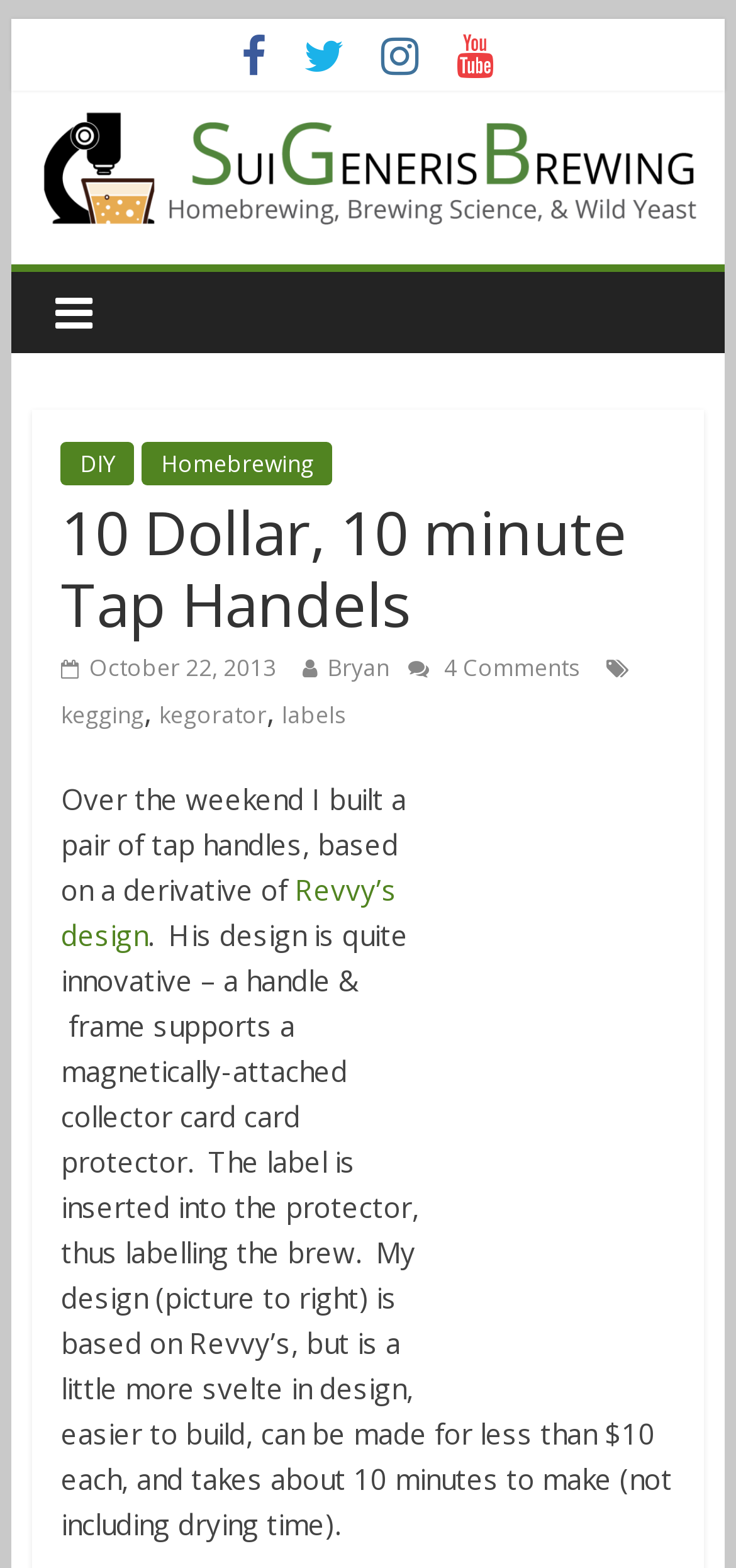Produce an extensive caption that describes everything on the webpage.

This webpage is about a DIY project, specifically building tap handles. At the top, there is a banner with the title "Sui Generis Brewing" and an image. Below the banner, there are four social media links represented by icons. 

To the right of the social media links, there is a heading with a gear icon, followed by links to "DIY" and "Homebrewing" categories. Below these links, there is a main heading that reads "10 Dollar, 10 minute Tap Handels". 

On the same line as the main heading, there is a link to the date "October 22, 2013", and the author's name "Bryan". To the right of the author's name, there is a link to "4 Comments". 

Below the main heading, there are links to related topics, including "kegging", "kegorator", and "labels". 

The main content of the webpage is a paragraph of text that describes the DIY project. The text explains that the author built a pair of tap handles based on a design by Revvy, but with some modifications to make it easier to build and more affordable. The text also mentions that the design takes about 10 minutes to make, not including drying time. 

To the right of the main text, there is an image that illustrates the design.